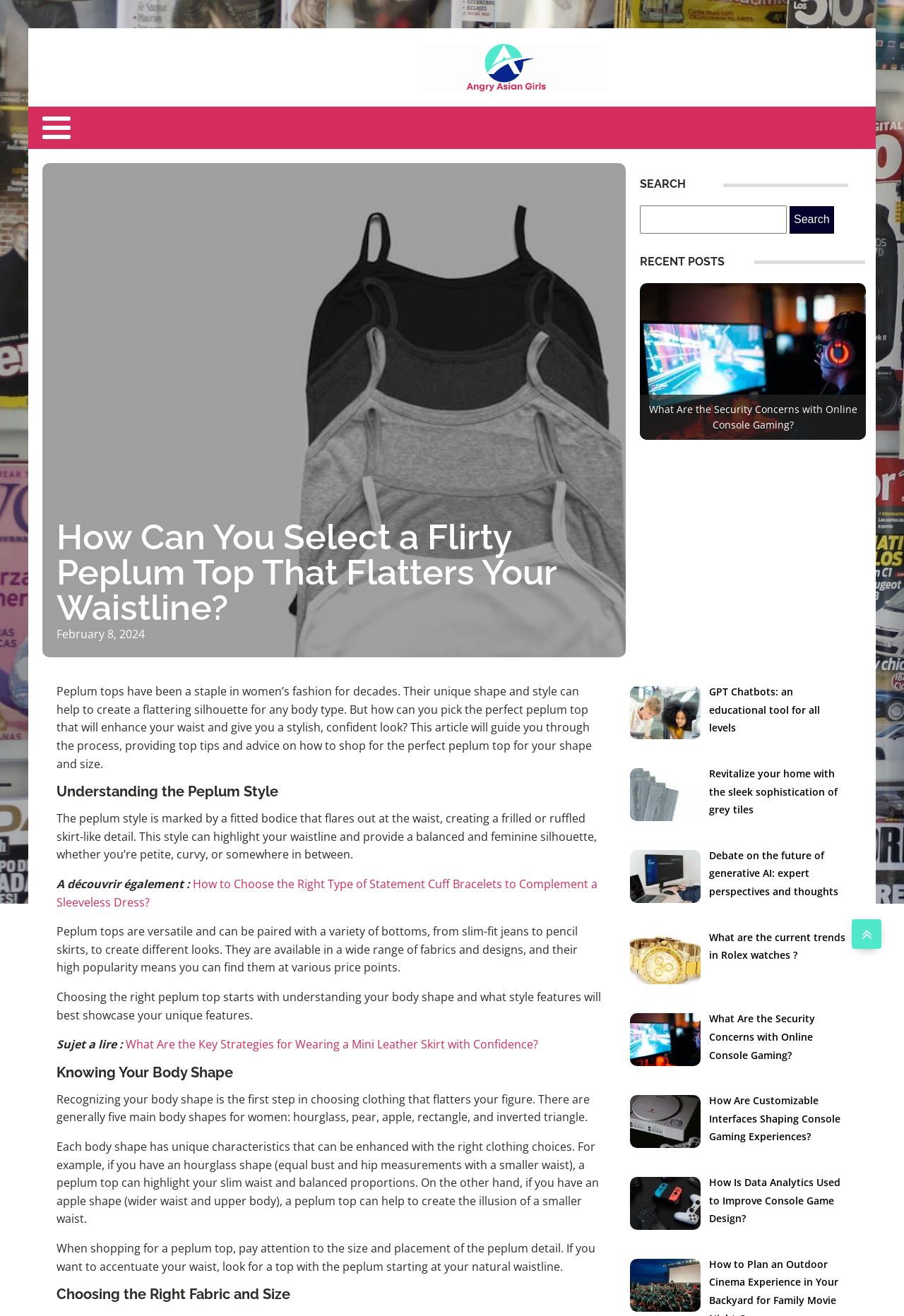How many links are there in the 'RECENT POSTS' section?
Based on the screenshot, respond with a single word or phrase.

Six